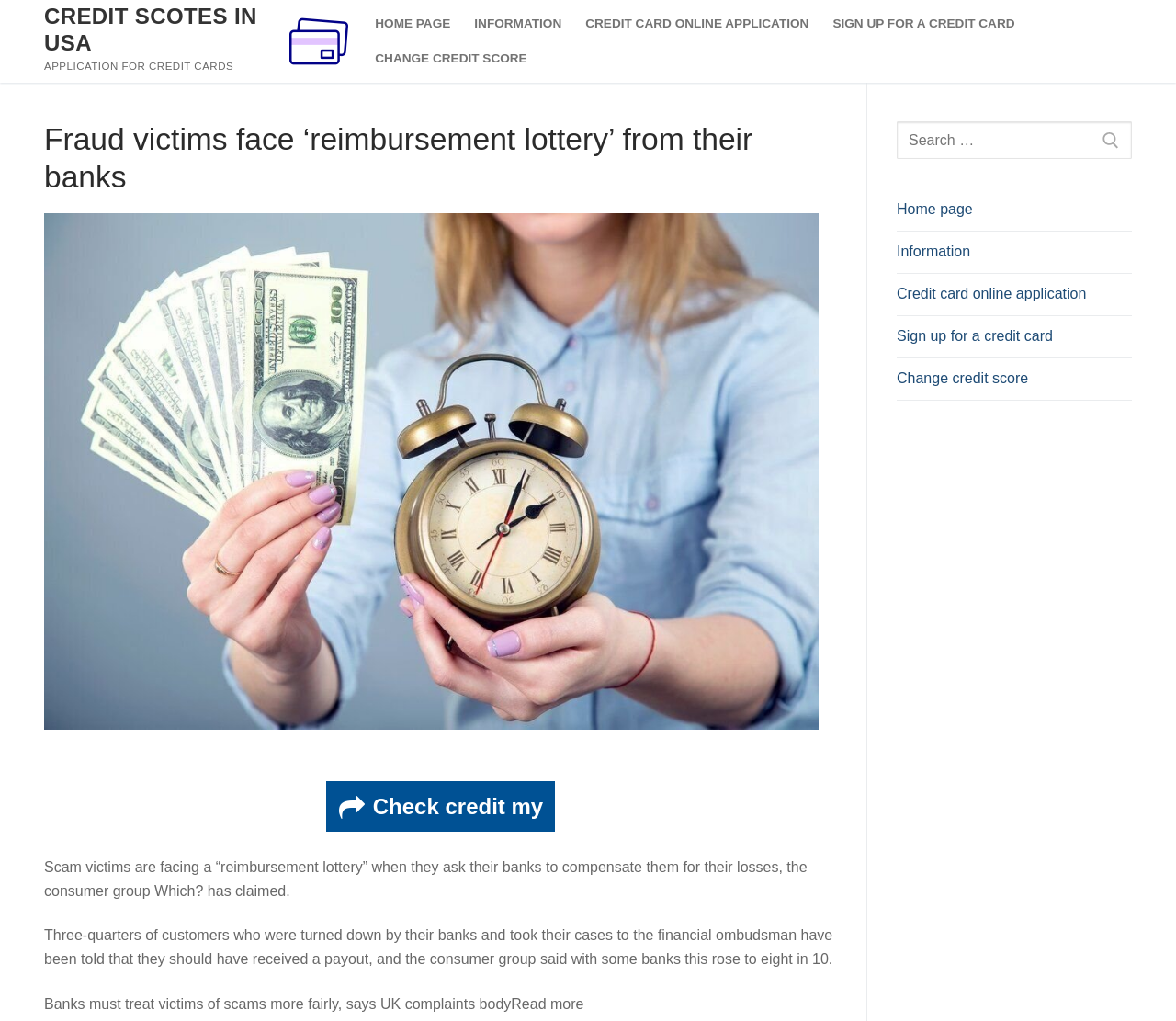What is the topic of the article?
Answer briefly with a single word or phrase based on the image.

Scam victims reimbursement